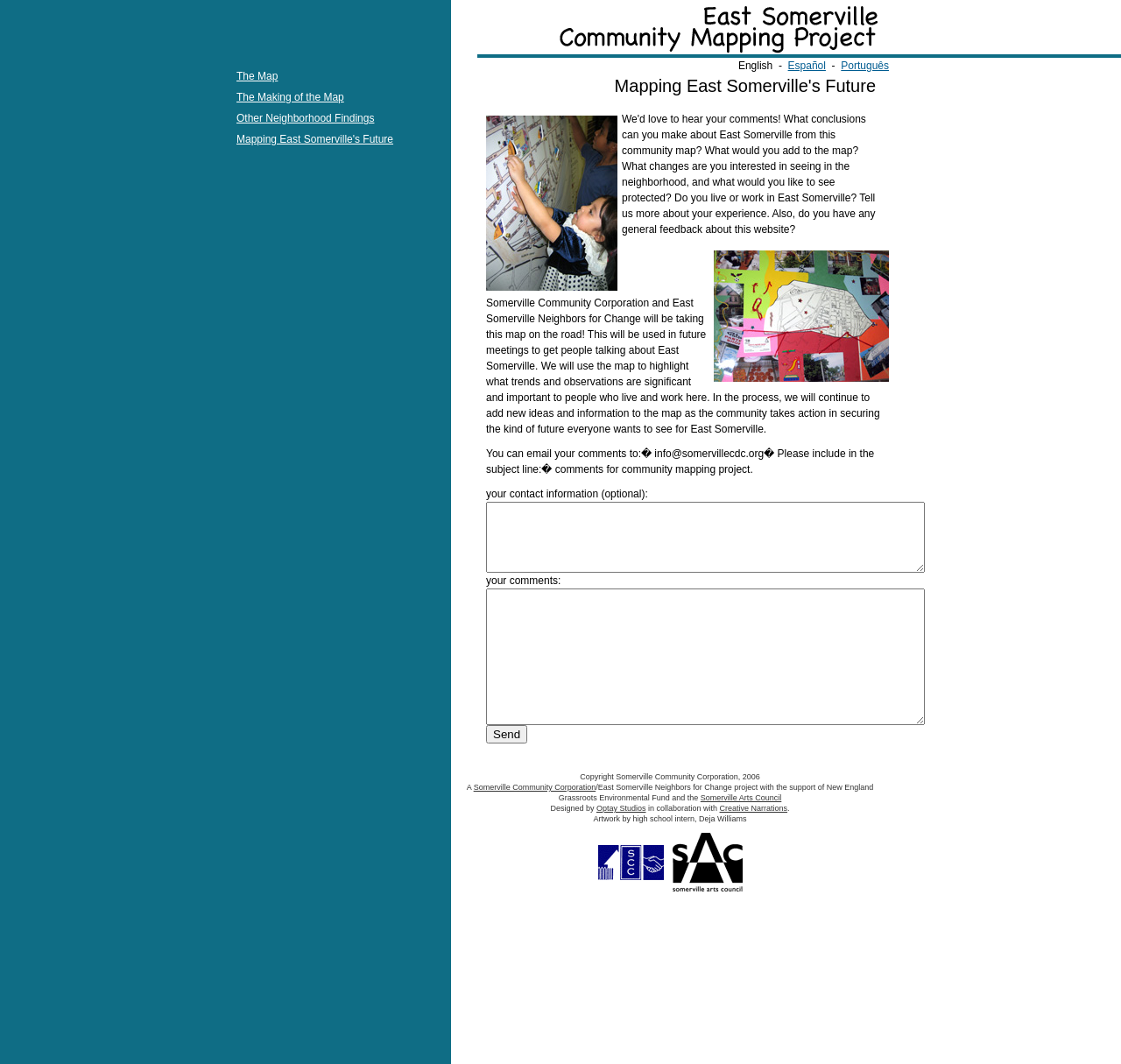Can you give a detailed response to the following question using the information from the image? What is the purpose of the map?

The purpose of the map is to highlight trends and observations that are significant and important to people who live and work in East Somerville, as stated in the StaticText element with the text 'Somerville Community Corporation and East Somerville Neighbors for Change will be taking this map on the road! This will be used in future meetings to get people talking about East Somerville. We will use the map to highlight what trends and observations are significant and important to people who live and work here.'